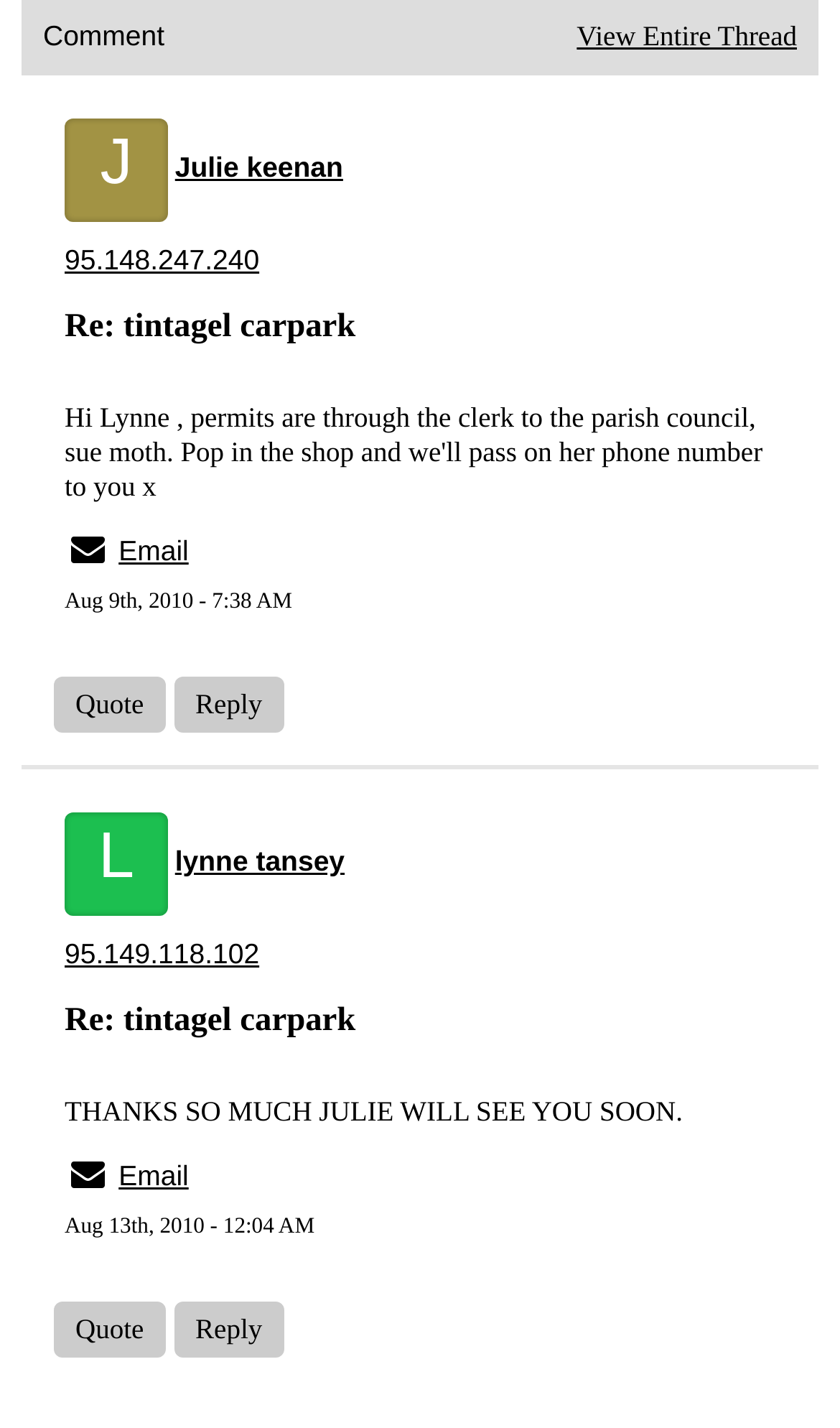Locate the bounding box coordinates of the area where you should click to accomplish the instruction: "View the entire thread".

[0.687, 0.014, 0.949, 0.036]